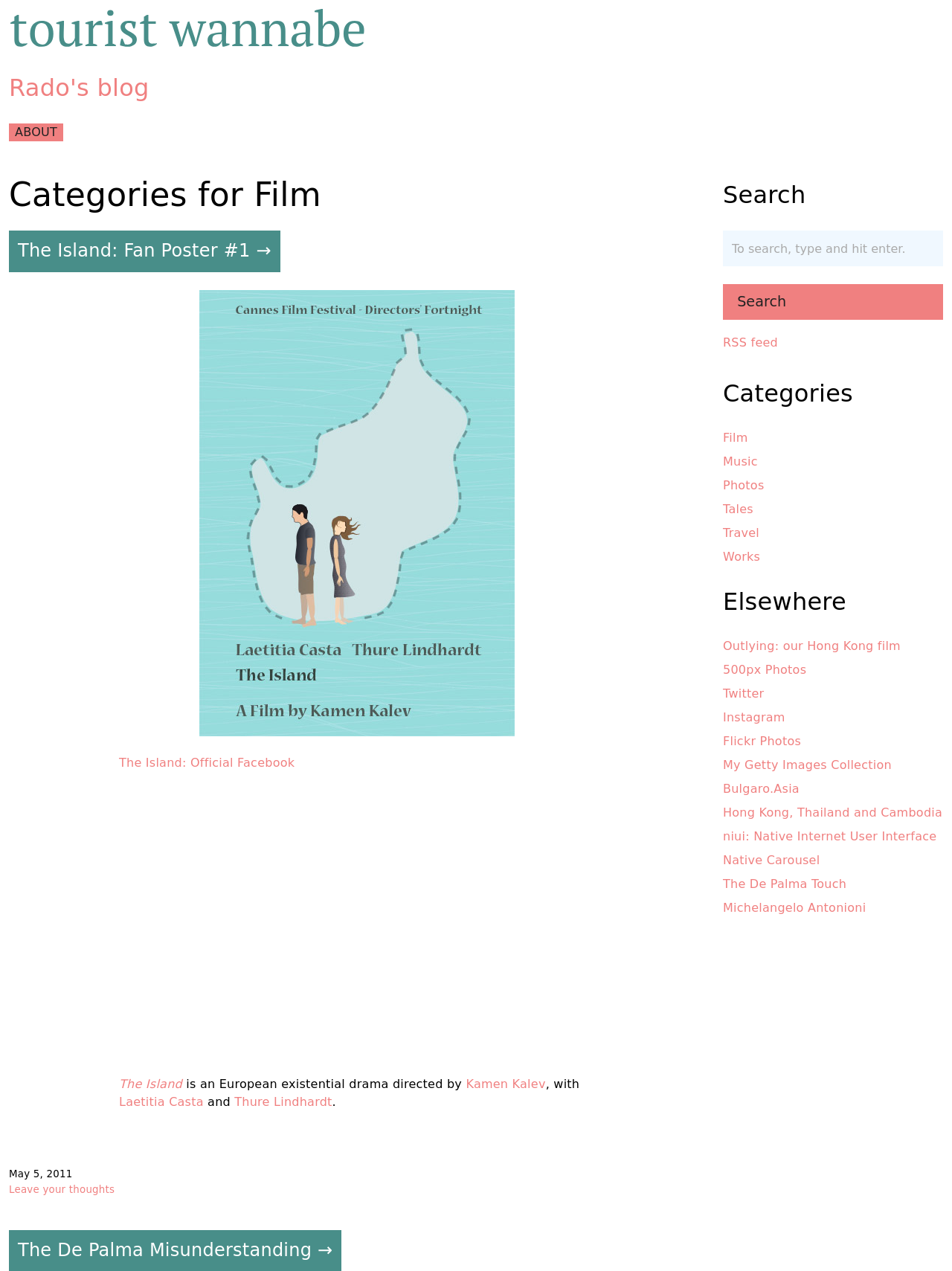Given the element description Hong Kong, Thailand and Cambodia, specify the bounding box coordinates of the corresponding UI element in the format (top-left x, top-left y, bottom-right x, bottom-right y). All values must be between 0 and 1.

[0.759, 0.633, 0.99, 0.647]